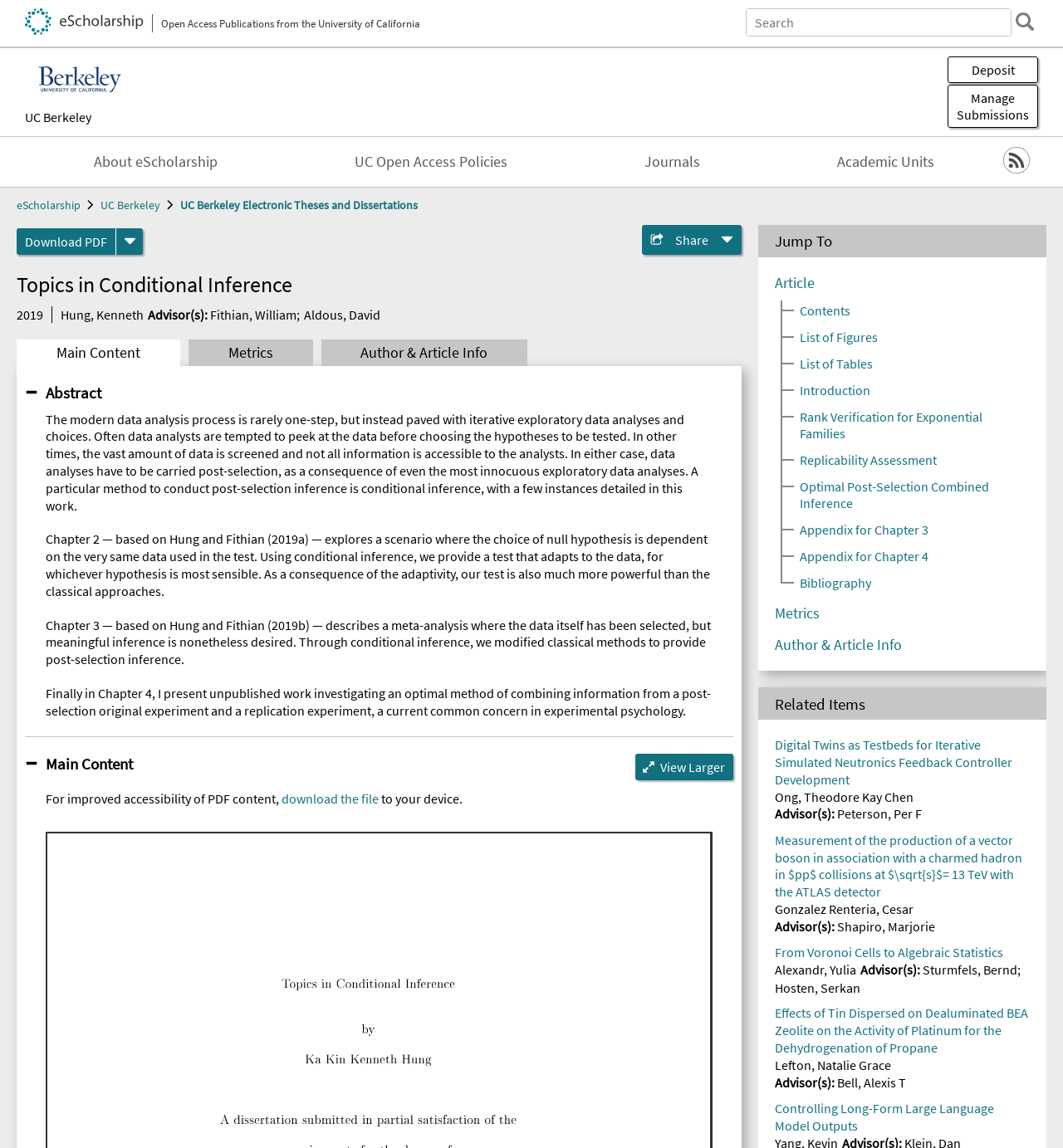What is the name of the author of the current article?
Provide a short answer using one word or a brief phrase based on the image.

Hung, Kenneth